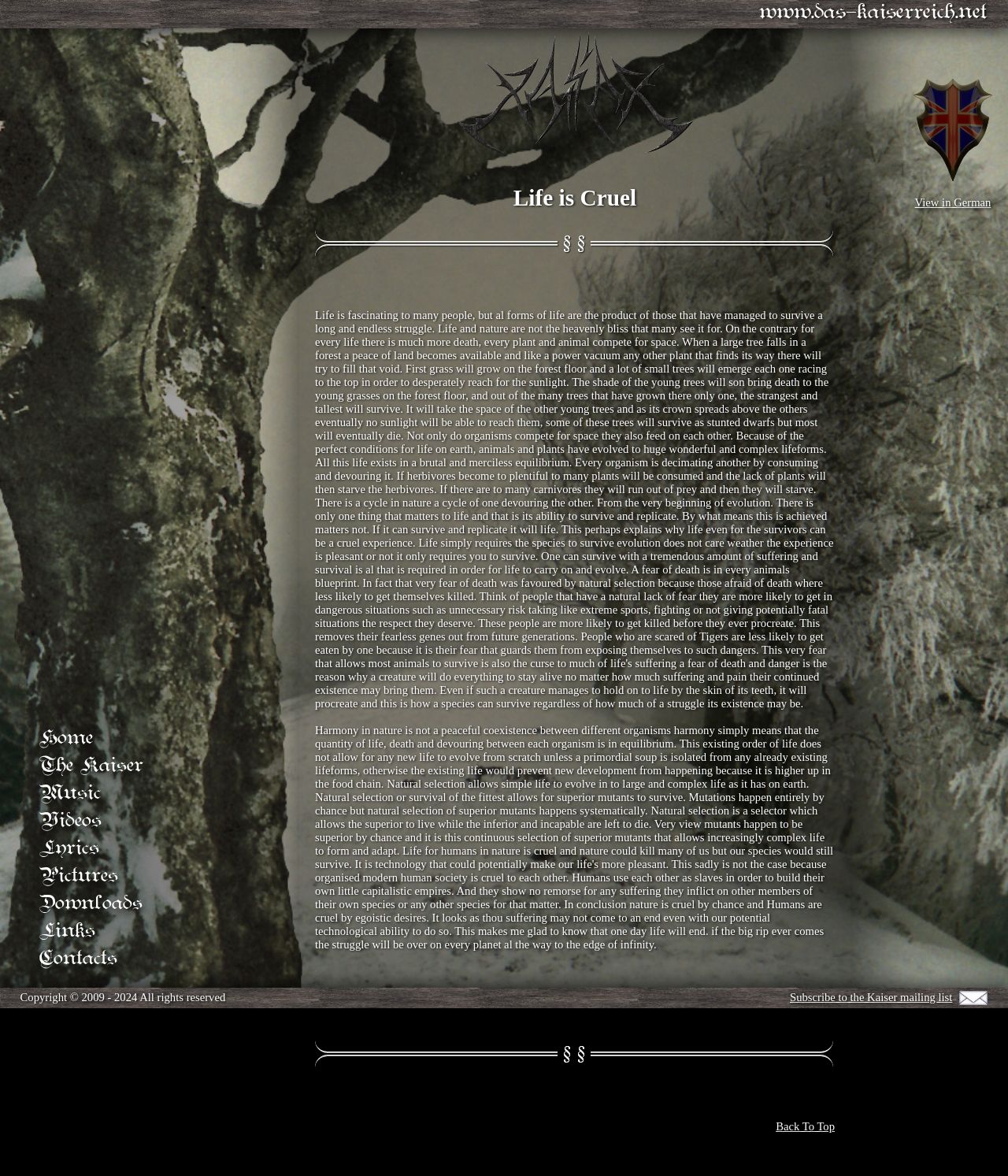Highlight the bounding box coordinates of the region I should click on to meet the following instruction: "Click the 'Home' link".

[0.039, 0.62, 0.142, 0.643]